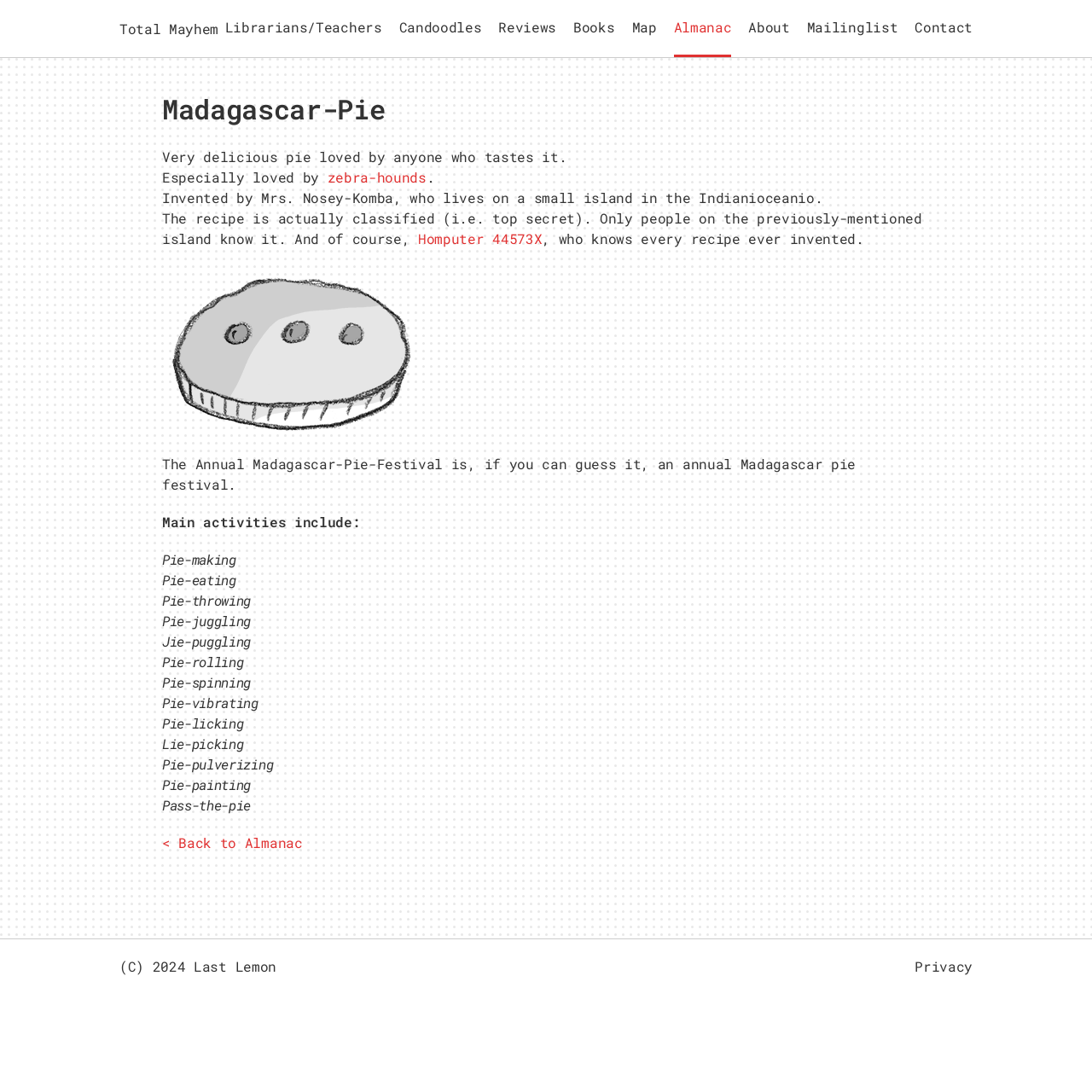What is the copyright year of the webpage? Refer to the image and provide a one-word or short phrase answer.

2024